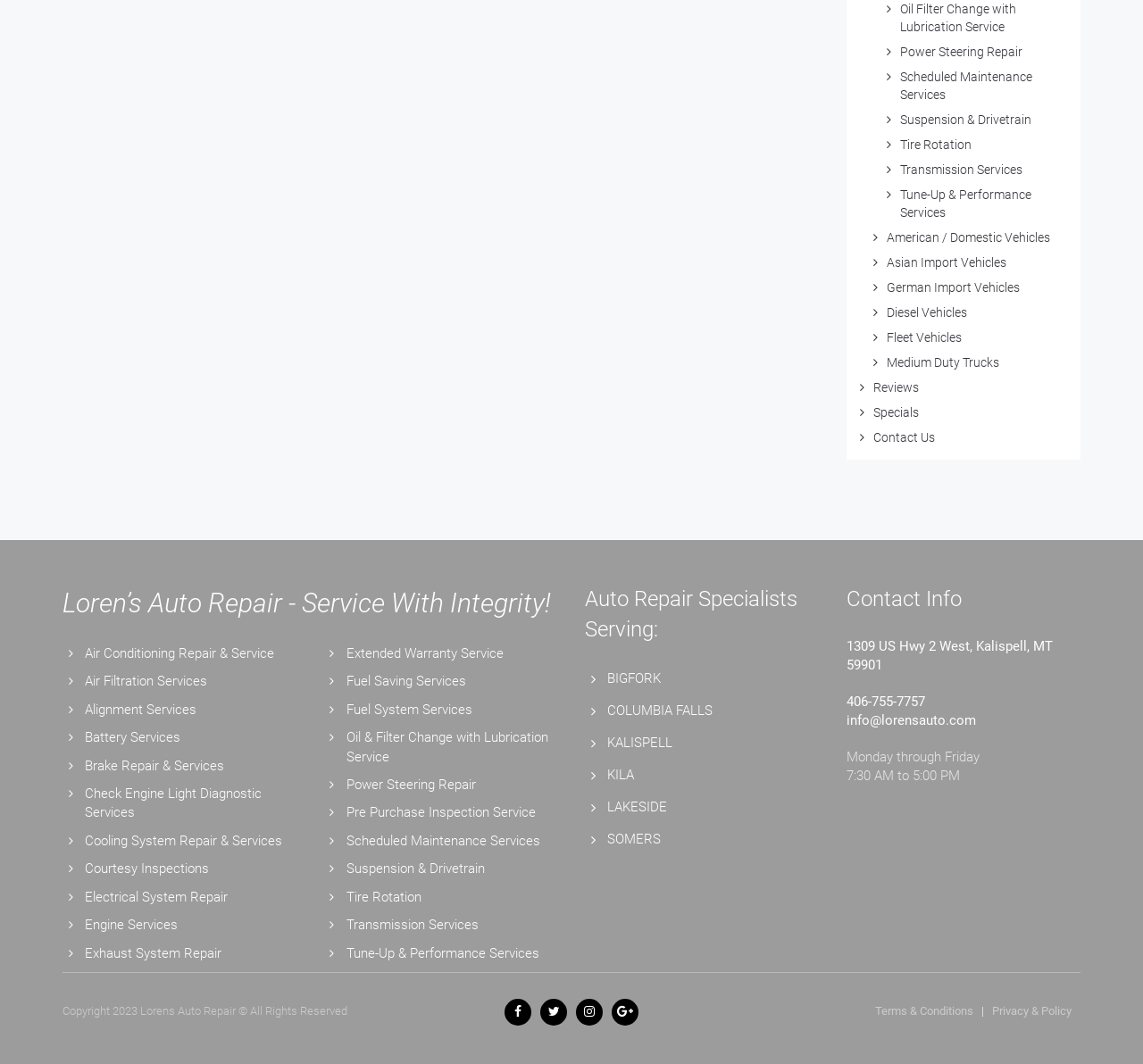Provide the bounding box coordinates for the UI element described in this sentence: "Air Conditioning Repair & Service". The coordinates should be four float values between 0 and 1, i.e., [left, top, right, bottom].

[0.074, 0.606, 0.24, 0.622]